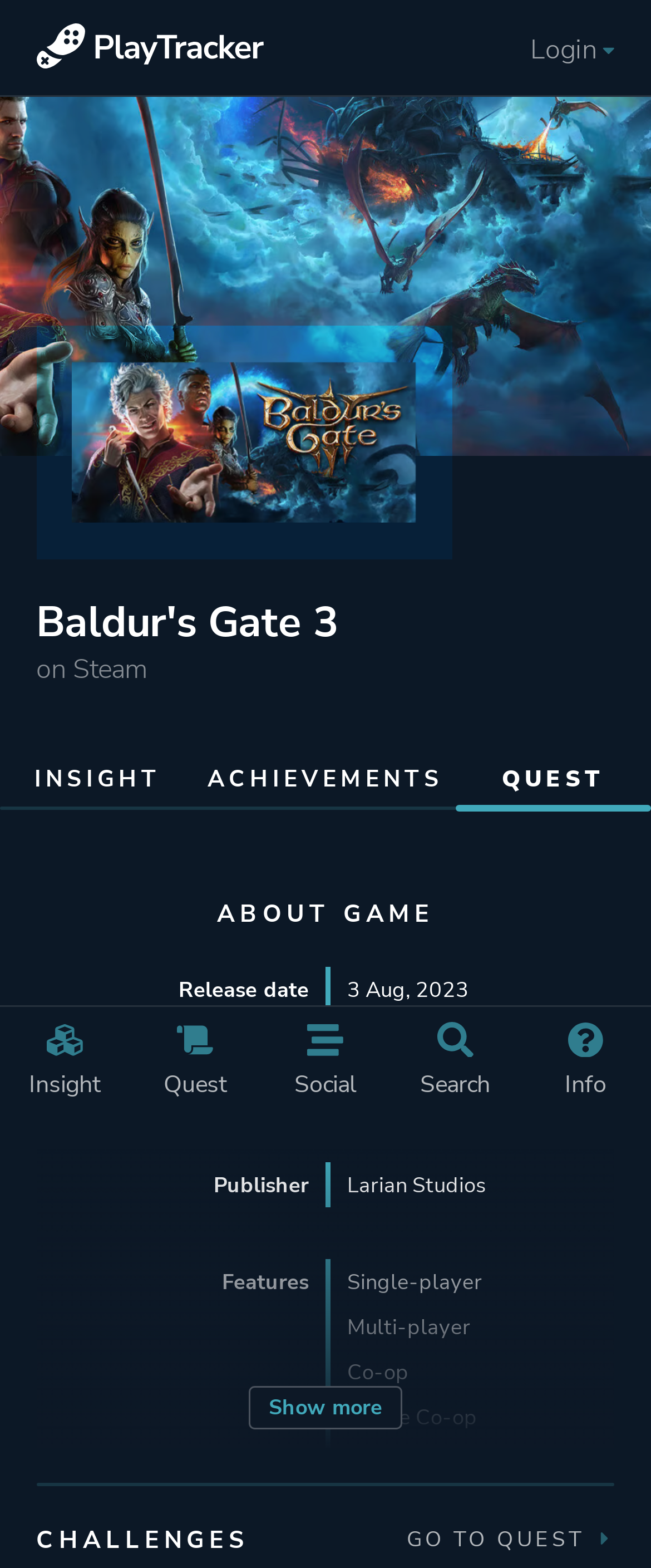Please locate the clickable area by providing the bounding box coordinates to follow this instruction: "Login".

[0.814, 0.02, 0.917, 0.044]